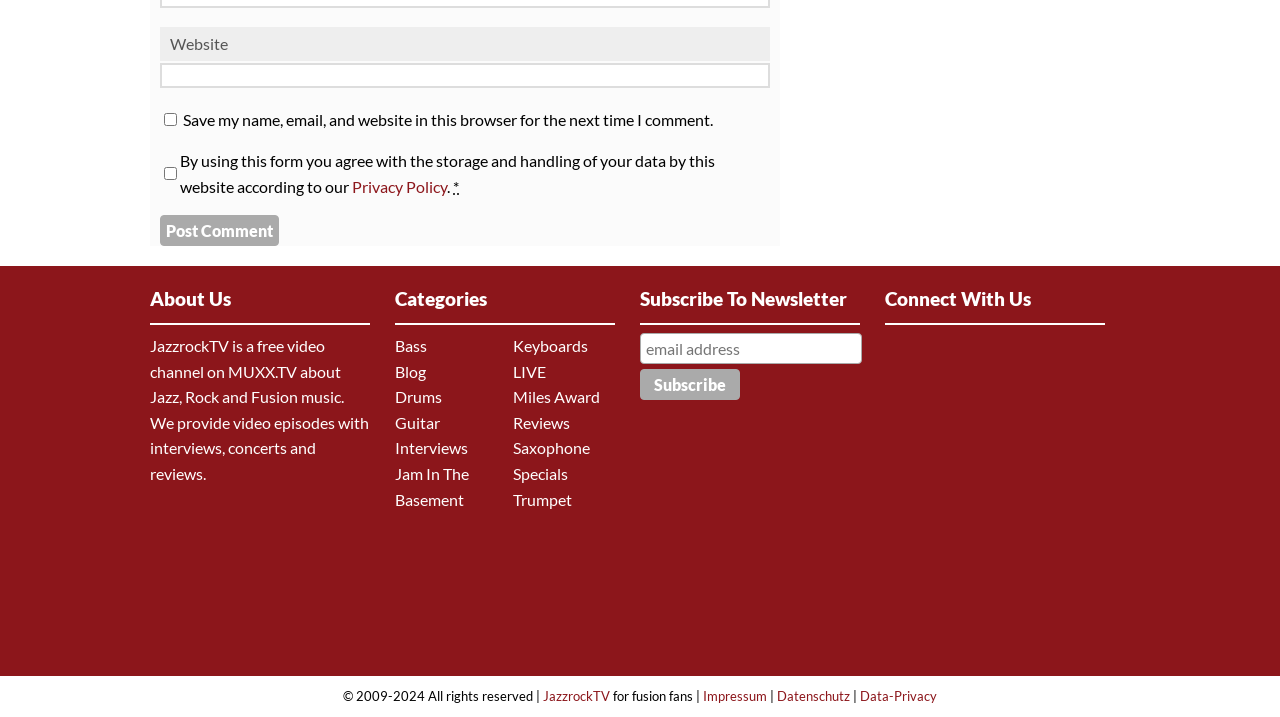What is the copyright year range of the website?
Offer a detailed and full explanation in response to the question.

The footer of the website has a copyright notice that mentions '© 2009-2024 All rights reserved', indicating that the website's copyright year range is from 2009 to 2024.